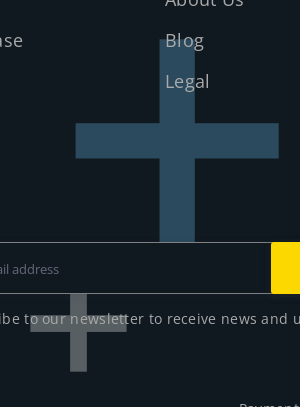What type of aesthetic does the website design reflect?
From the image, respond using a single word or phrase.

Professional and modern